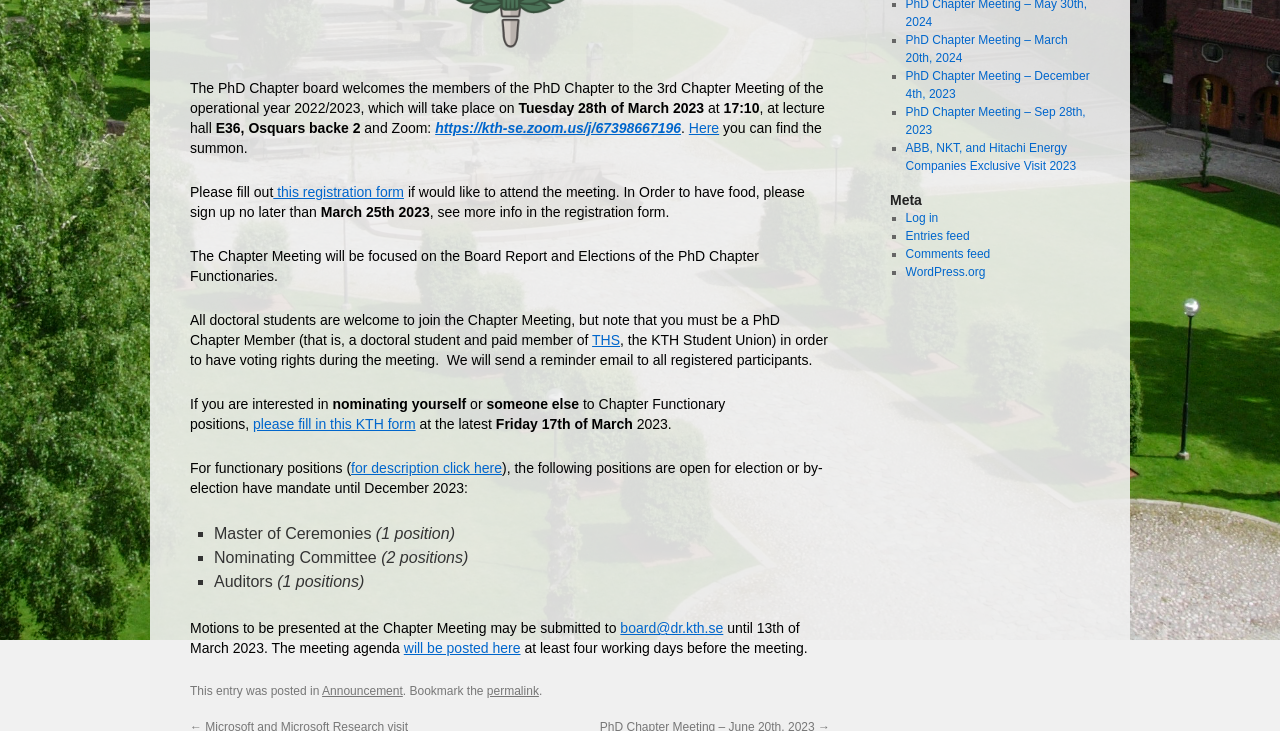Bounding box coordinates are specified in the format (top-left x, top-left y, bottom-right x, bottom-right y). All values are floating point numbers bounded between 0 and 1. Please provide the bounding box coordinate of the region this sentence describes: Comments feed

[0.707, 0.337, 0.774, 0.356]